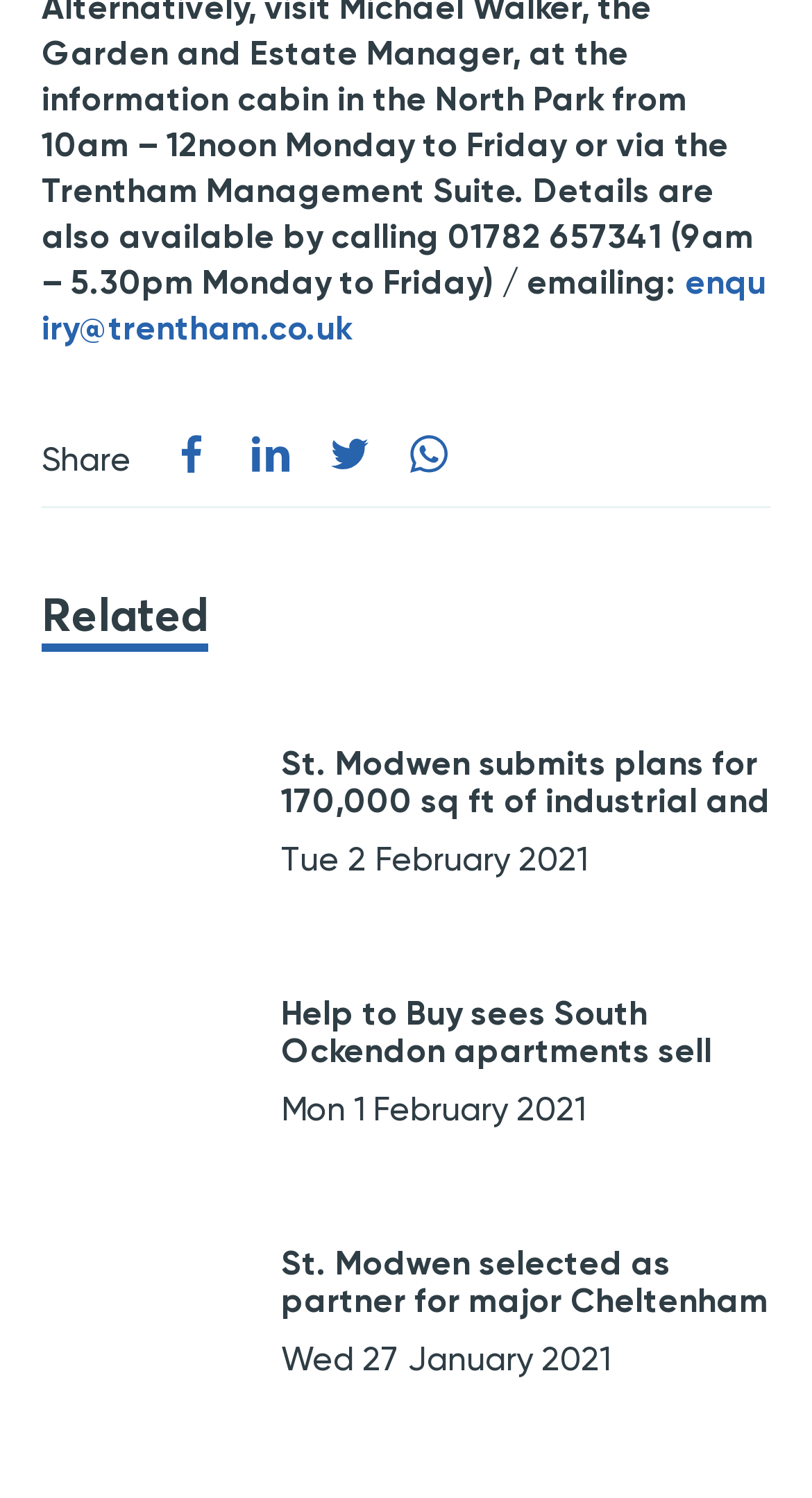Give a short answer to this question using one word or a phrase:
What is the topic of the second news article?

Help to Buy